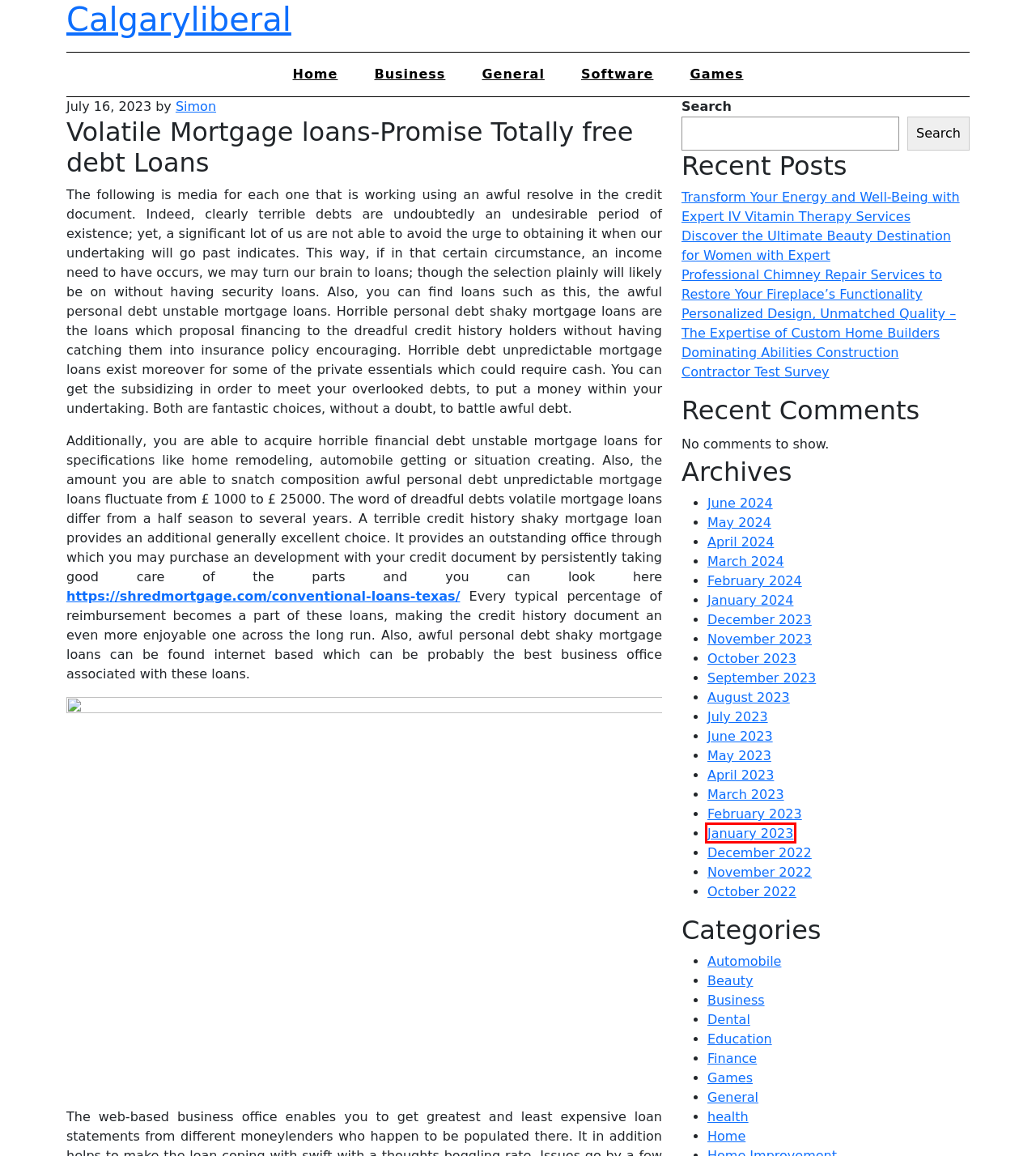You are given a screenshot of a webpage with a red bounding box around an element. Choose the most fitting webpage description for the page that appears after clicking the element within the red bounding box. Here are the candidates:
A. Finance – Calgaryliberal
B. January 2023 – Calgaryliberal
C. Education – Calgaryliberal
D. February 2024 – Calgaryliberal
E. Professional Chimney Repair Services to Restore Your Fireplace’s Functionality – Calgaryliberal
F. January 2024 – Calgaryliberal
G. April 2024 – Calgaryliberal
H. Calgaryliberal

B